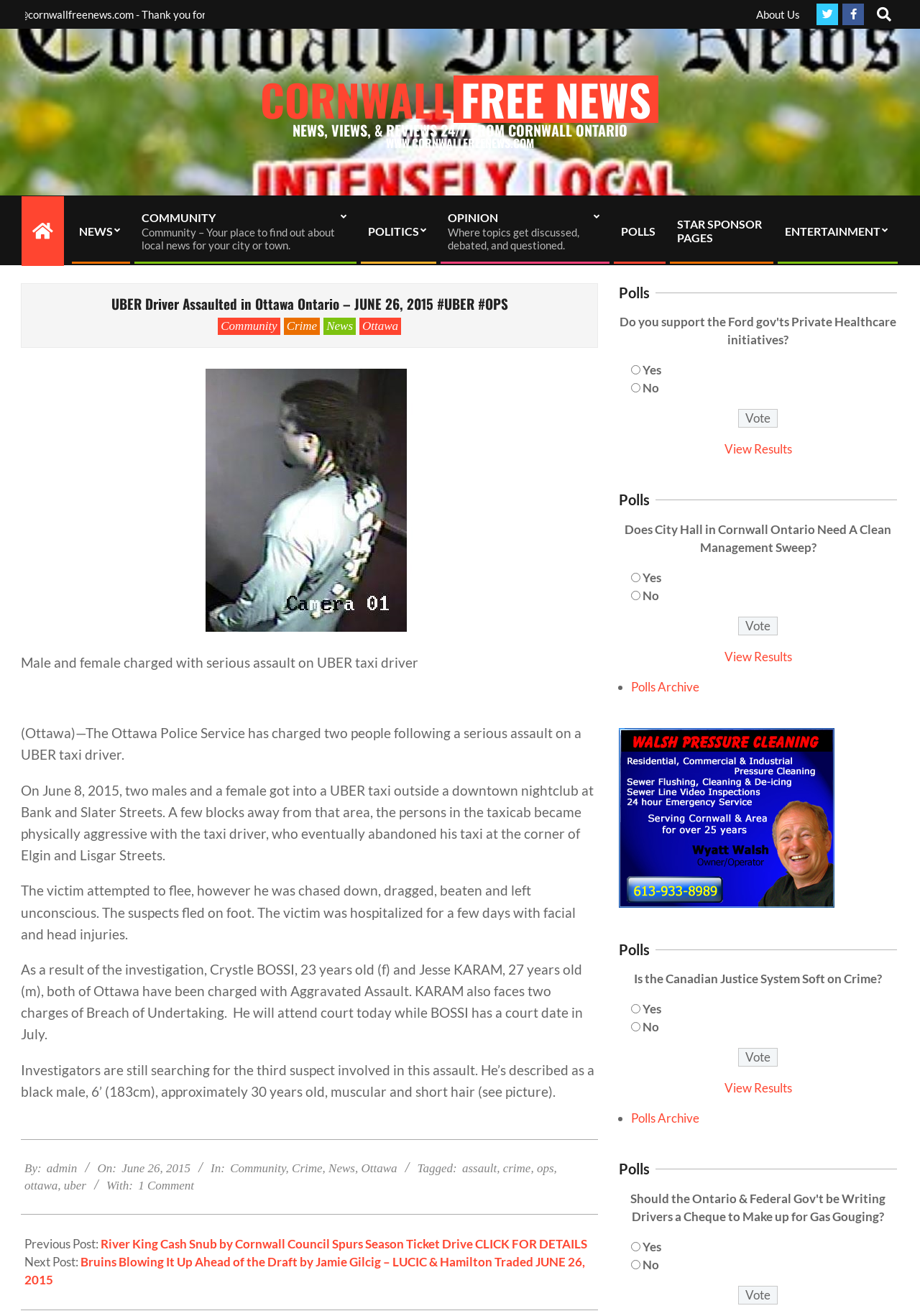What is the description of the third suspect involved in the assault? Based on the image, give a response in one word or a short phrase.

Black male, 6', muscular, short hair